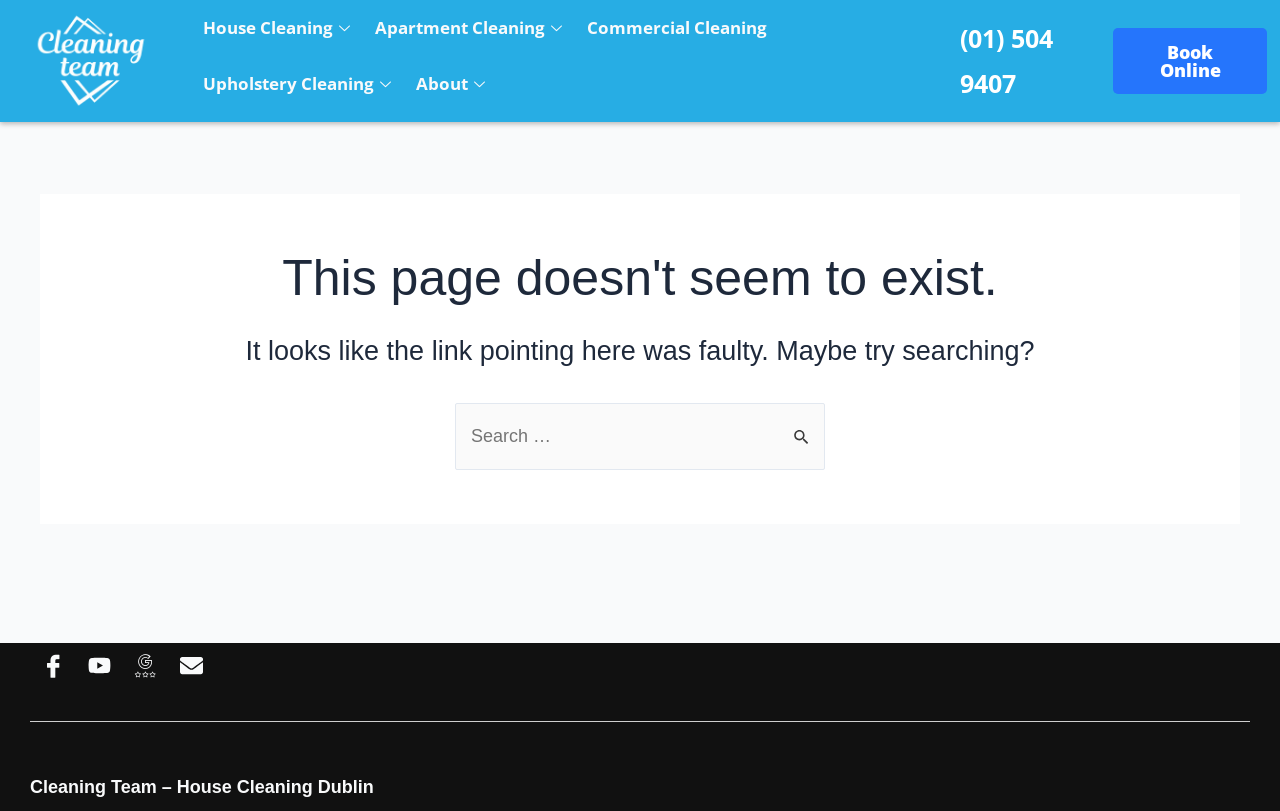Identify the bounding box coordinates of the area that should be clicked in order to complete the given instruction: "Call the phone number". The bounding box coordinates should be four float numbers between 0 and 1, i.e., [left, top, right, bottom].

[0.75, 0.026, 0.823, 0.123]